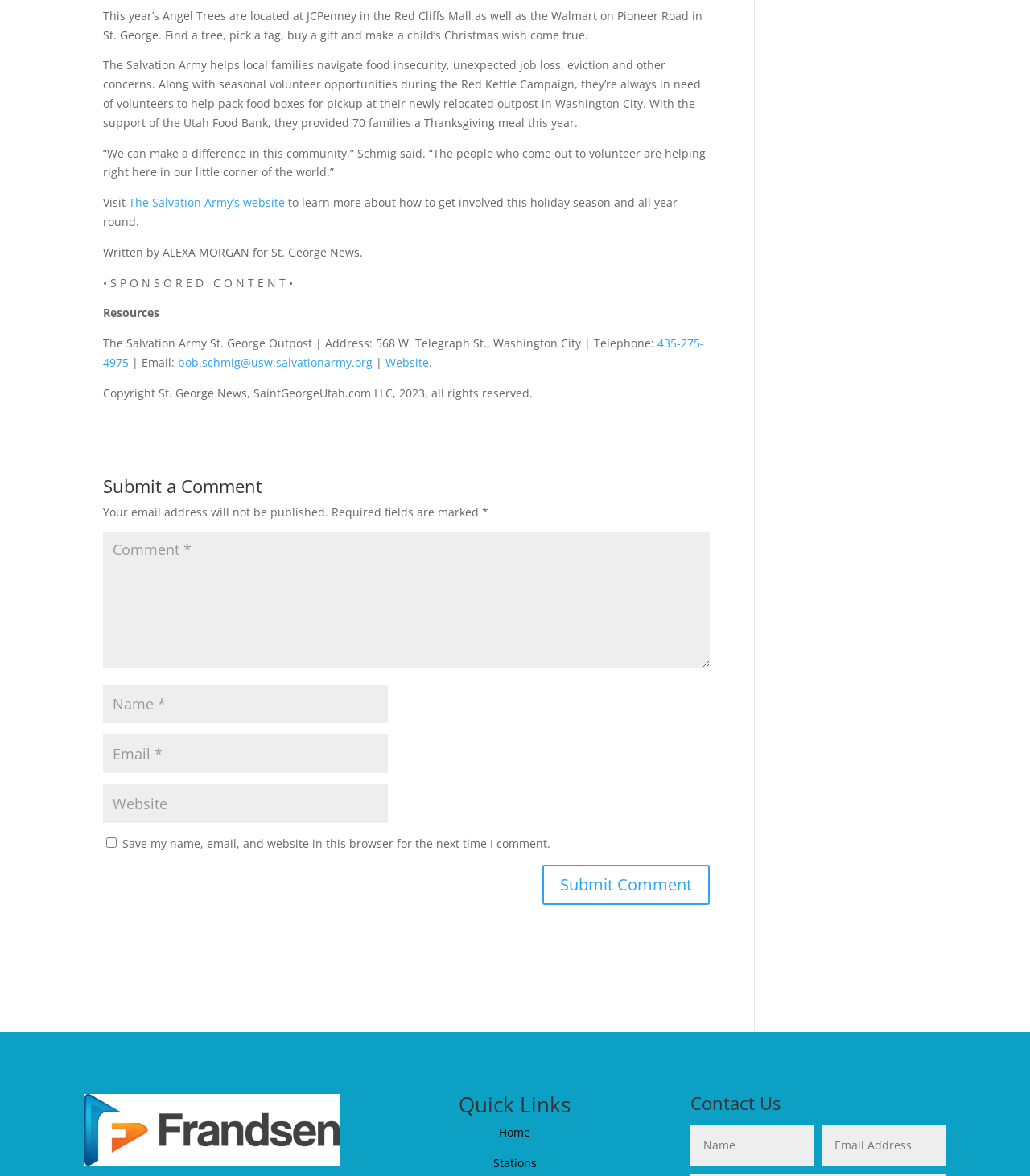Predict the bounding box coordinates of the area that should be clicked to accomplish the following instruction: "Click the Submit Comment button". The bounding box coordinates should consist of four float numbers between 0 and 1, i.e., [left, top, right, bottom].

[0.527, 0.735, 0.689, 0.77]